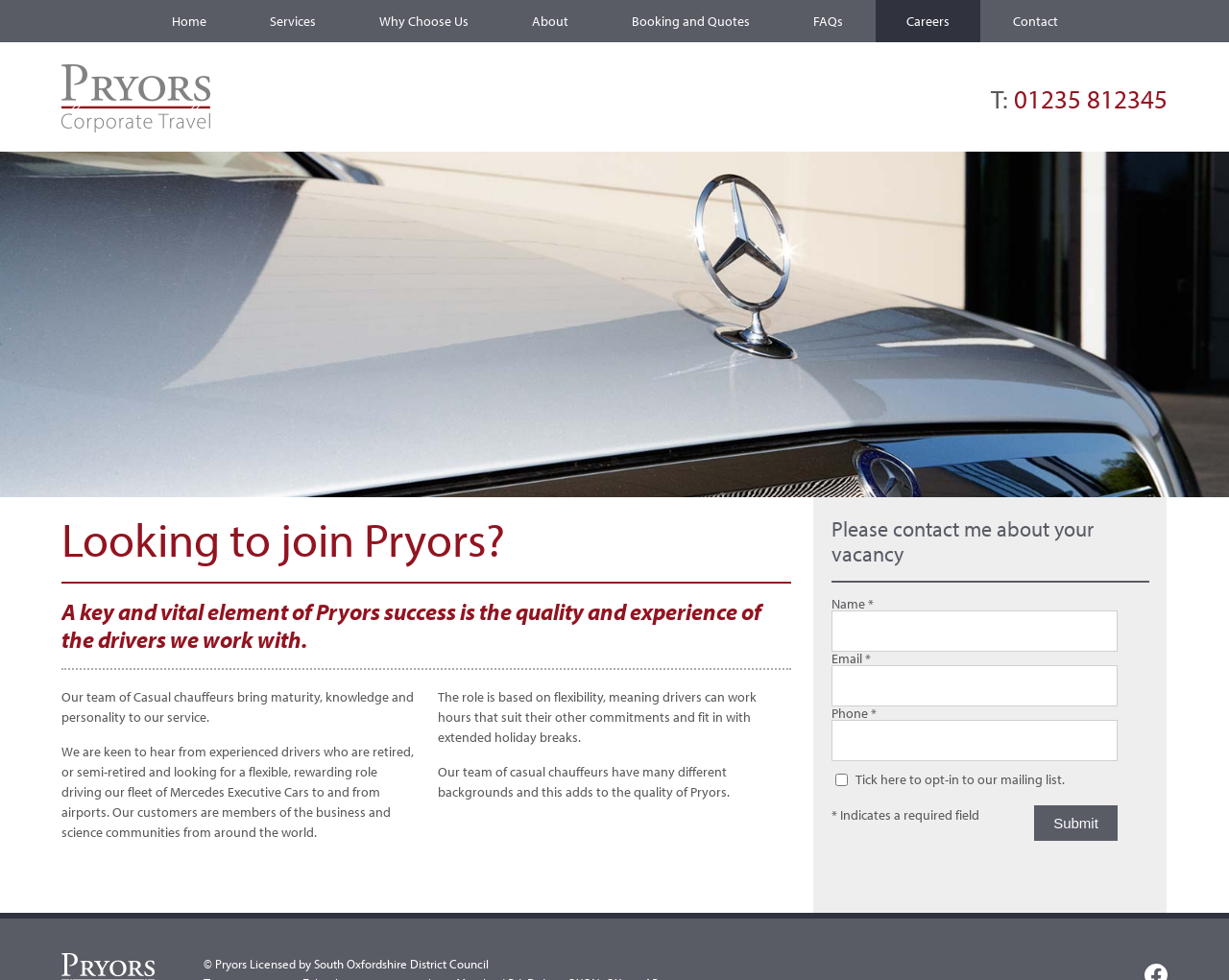Please locate and generate the primary heading on this webpage.

Looking to join Pryors?